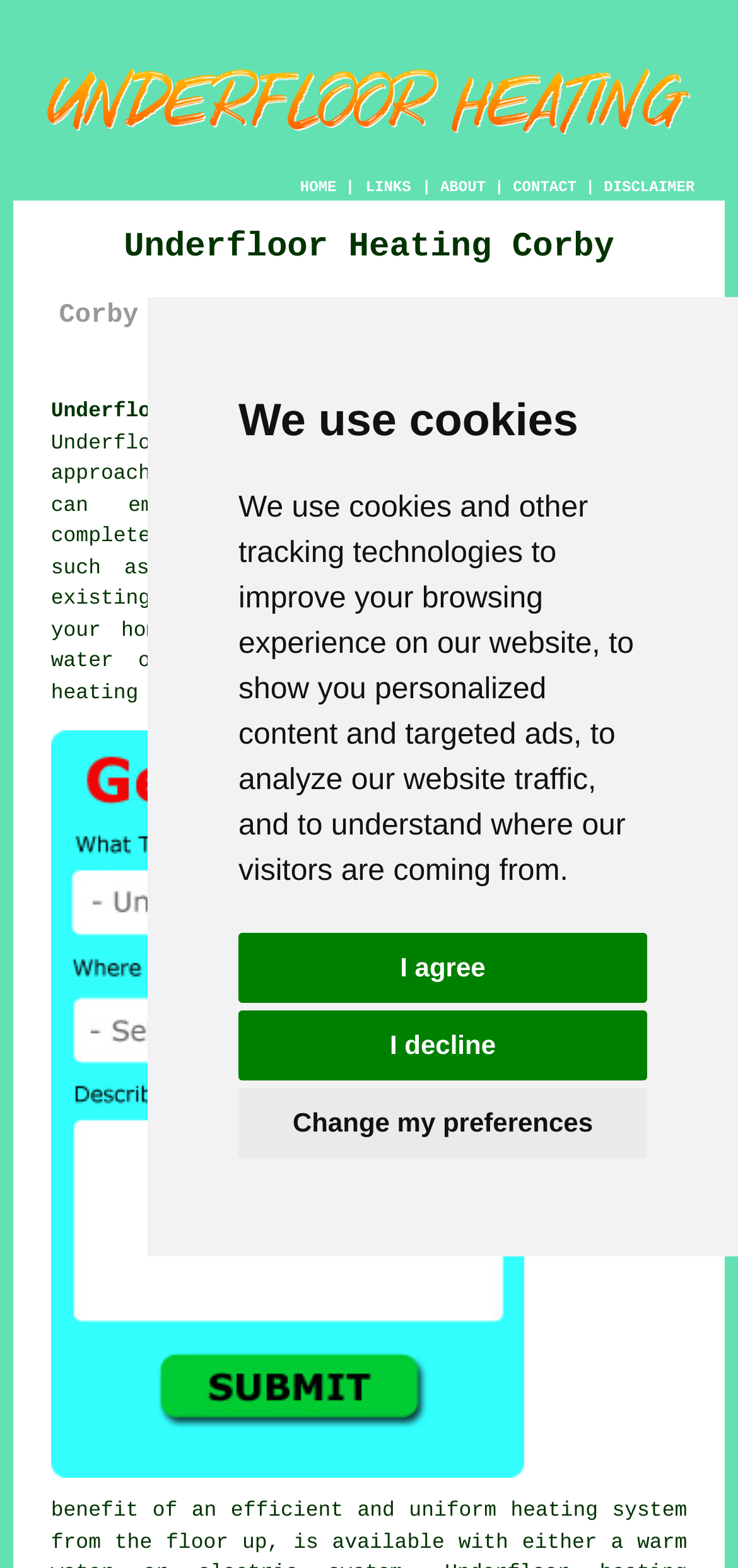Give an extensive and precise description of the webpage.

The webpage is about underfloor heating installation and repair services in Corby, Northamptonshire. At the top of the page, there is a dialog box with a message about using cookies and tracking technologies, accompanied by three buttons: "I agree", "I decline", and "Change my preferences". 

Below the dialog box, there is a large image related to underfloor heating in Corby, Northamptonshire. 

The top navigation menu consists of five links: "HOME", "LINKS", "ABOUT", "CONTACT", and "DISCLAIMER", separated by vertical lines. 

The main content area has a heading "Underfloor Heating Corby" followed by a subheading "Corby Underfloor Heating Installation & Repair". Below the headings, there is a link "Underfloor Heating Corby Northamptonshire (NN17):" and a paragraph of text describing the benefits of underfloor heating systems. 

On the right side of the main content area, there is a call-to-action link "Free Corby Underfloor Heating Quotes" accompanied by a small image.